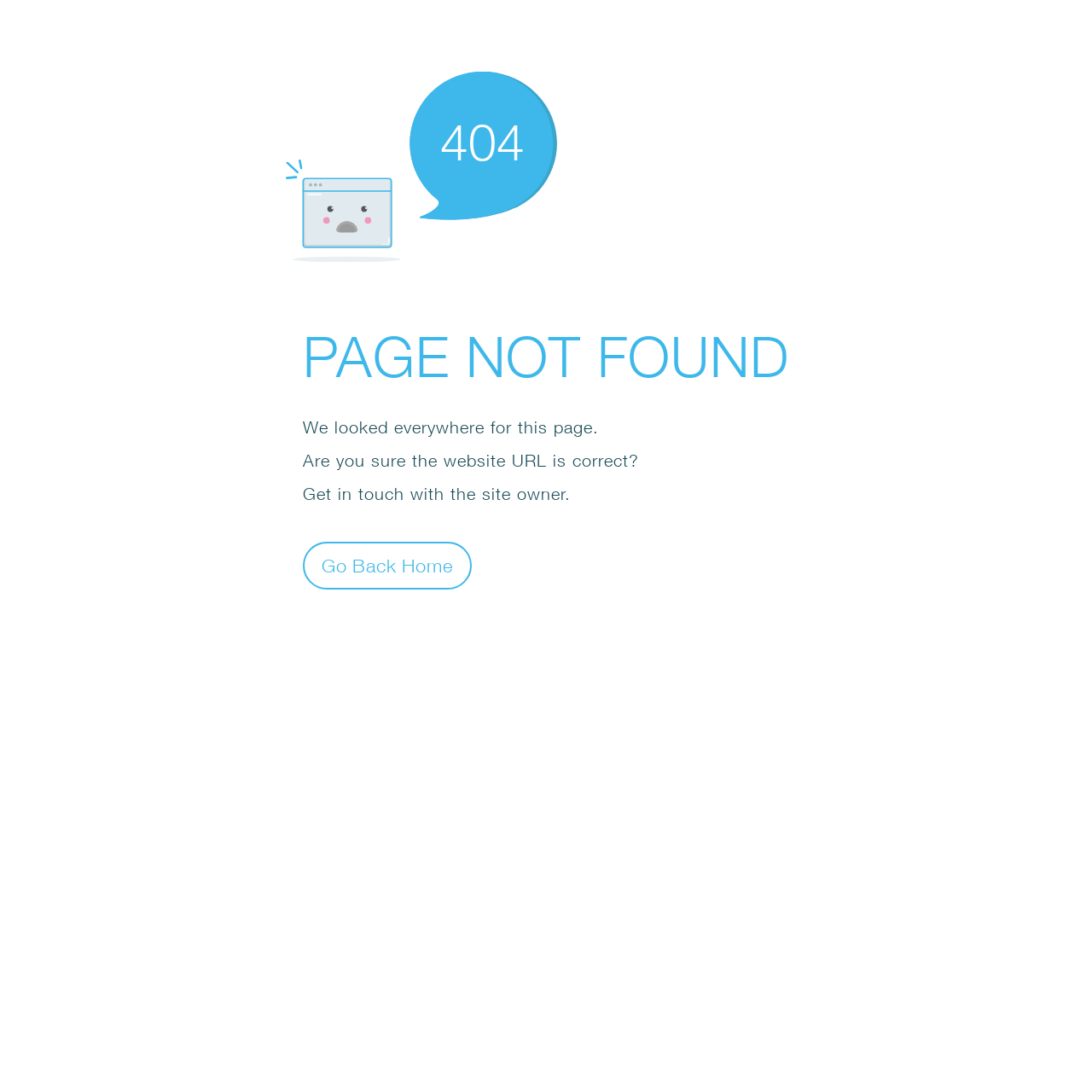Give an in-depth explanation of the webpage layout and content.

The webpage displays an error message, indicating that the page was not found. At the top, there is a small icon, an SVG element, positioned slightly to the right of the center. Below the icon, a large "404" text is displayed, followed by the main error message "PAGE NOT FOUND" in a prominent font. 

Below the main error message, there are three paragraphs of text. The first paragraph reads "We looked everywhere for this page." The second paragraph asks "Are you sure the website URL is correct?" and the third paragraph suggests "Get in touch with the site owner." 

At the bottom, there is a button labeled "Go Back Home", positioned slightly to the right of the center, allowing users to navigate back to the homepage.